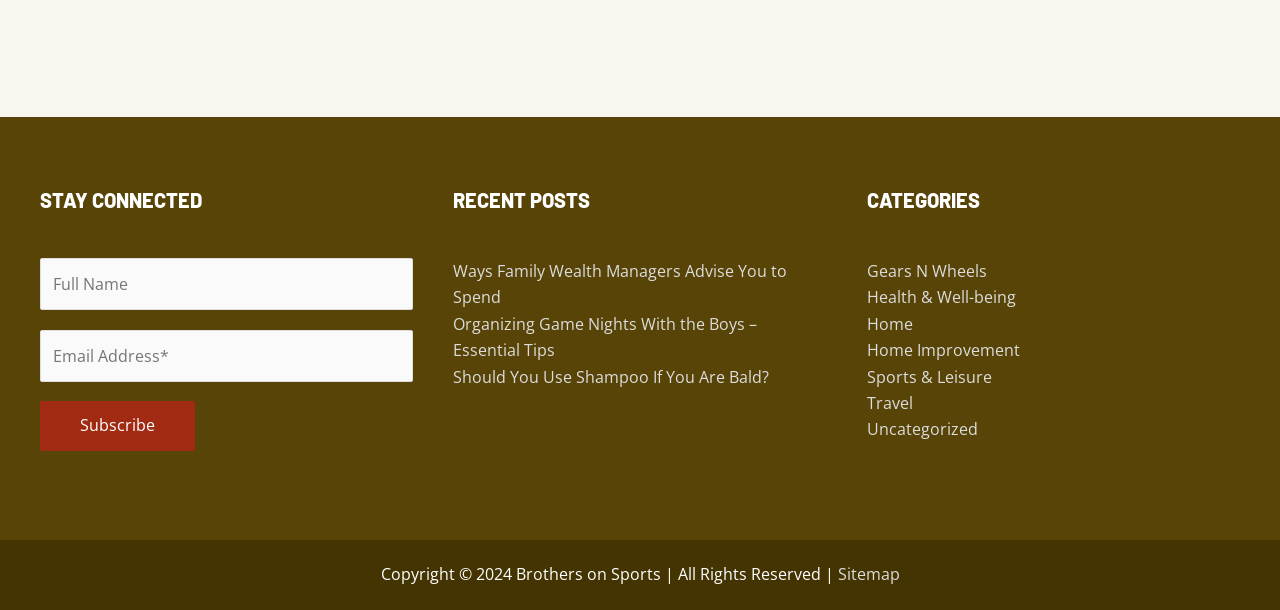Determine the bounding box coordinates for the area that needs to be clicked to fulfill this task: "Subscribe to the newsletter". The coordinates must be given as four float numbers between 0 and 1, i.e., [left, top, right, bottom].

[0.031, 0.658, 0.152, 0.739]